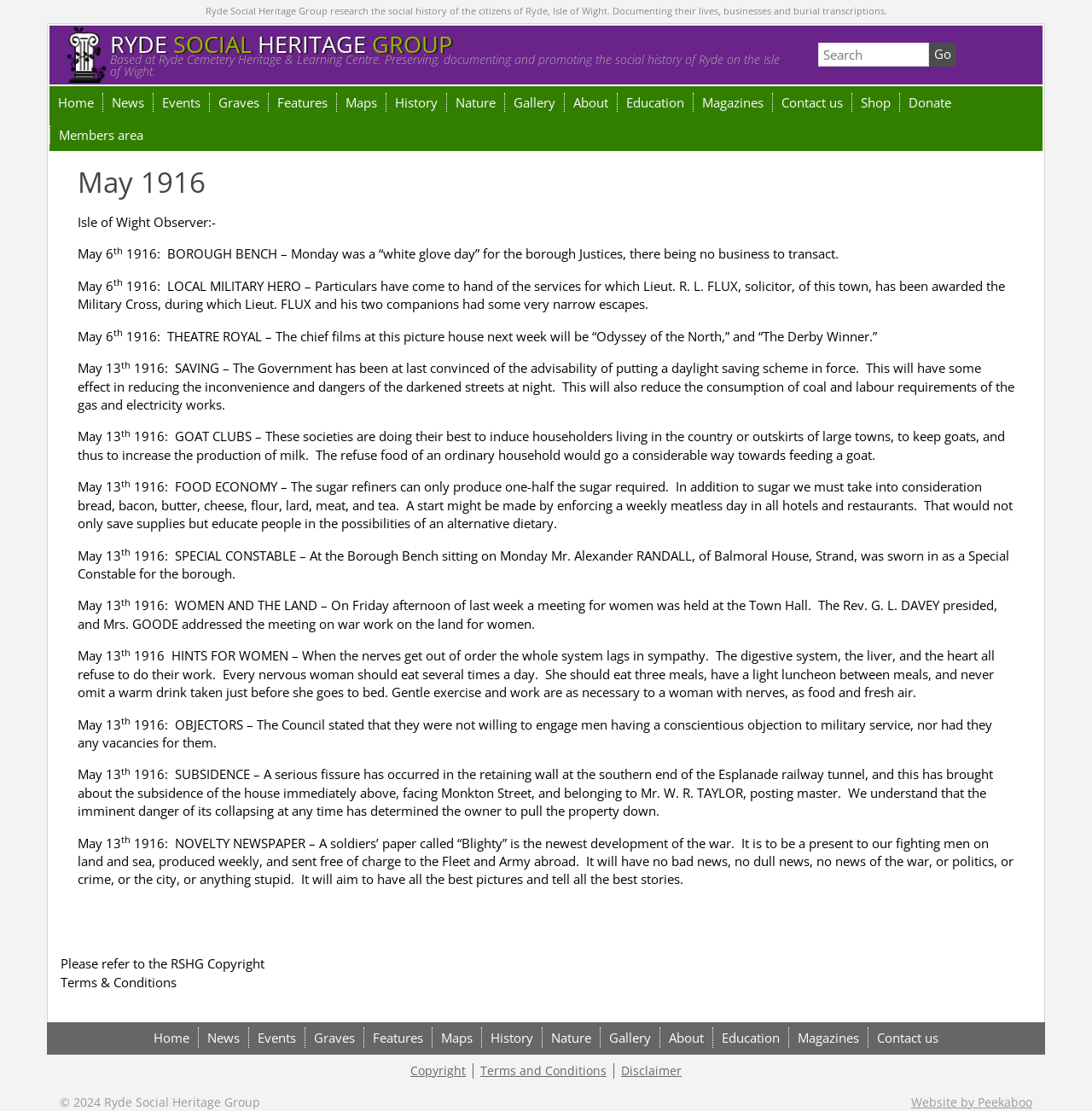Select the bounding box coordinates of the element I need to click to carry out the following instruction: "Visit the website by Peekaboo".

[0.834, 0.985, 0.945, 0.999]